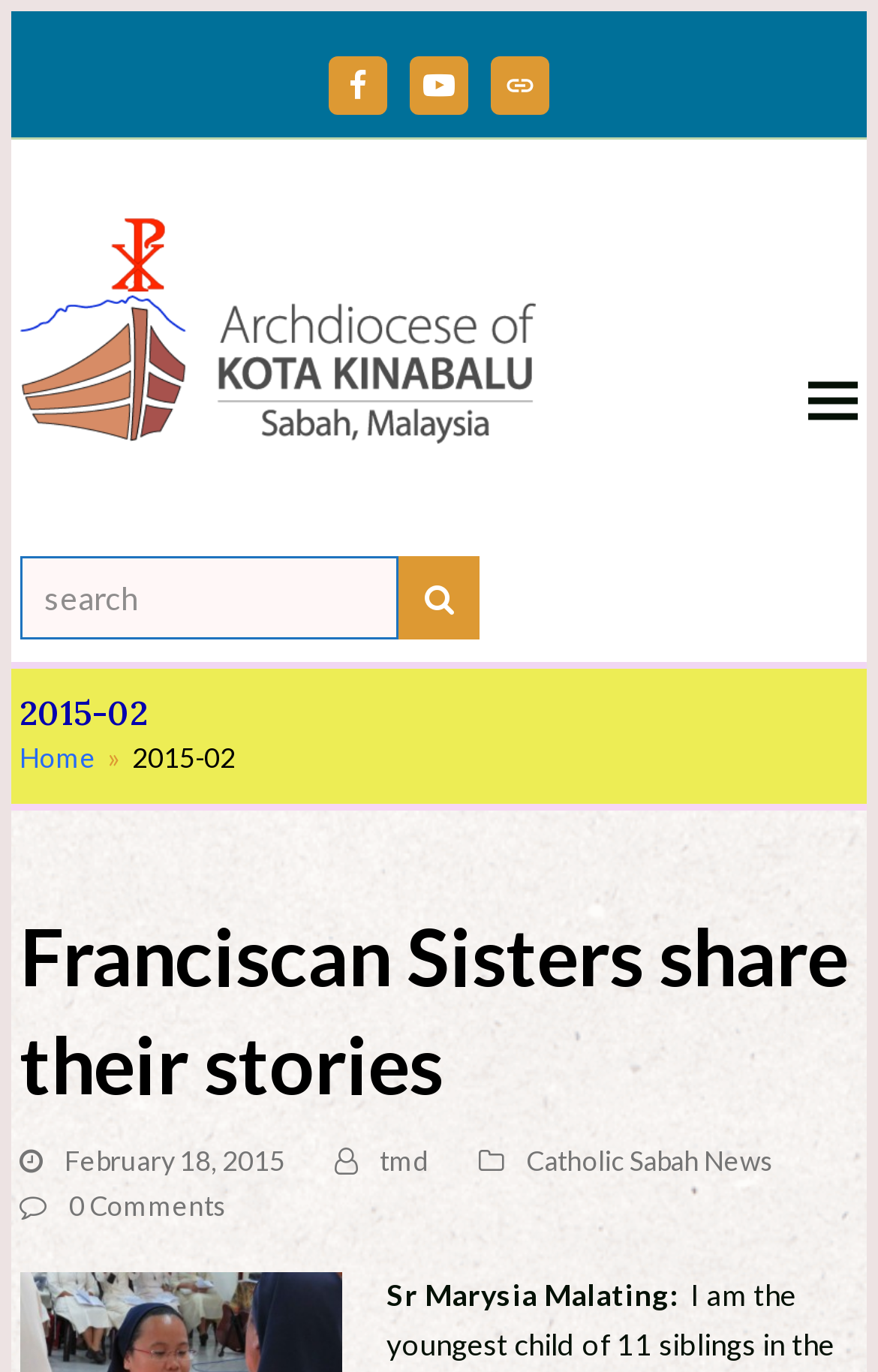What is the name of the sister mentioned in the article?
Using the information from the image, give a concise answer in one word or a short phrase.

Sr Marysia Malating